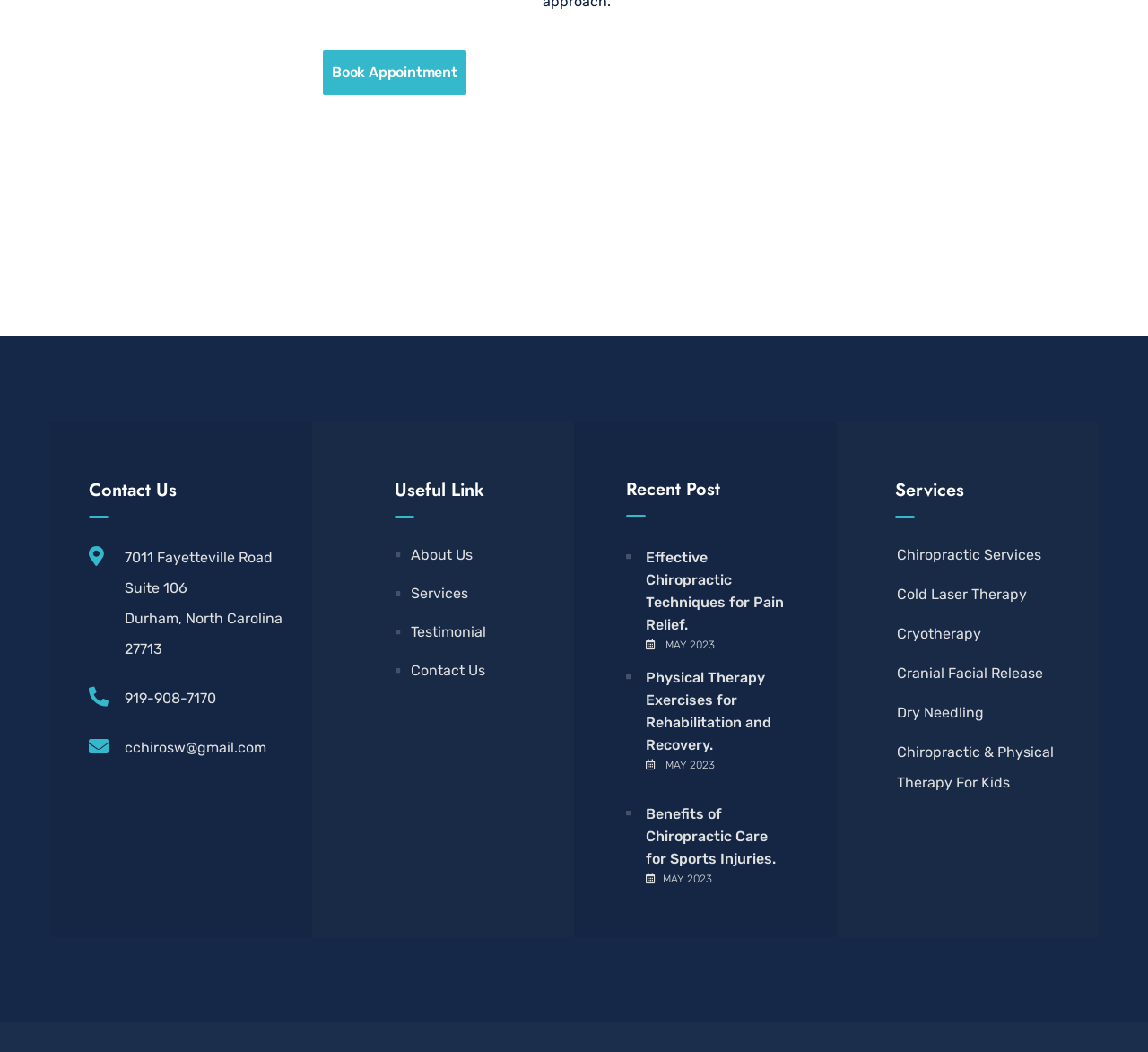Please specify the bounding box coordinates of the clickable region to carry out the following instruction: "Book an appointment". The coordinates should be four float numbers between 0 and 1, in the format [left, top, right, bottom].

[0.281, 0.048, 0.406, 0.091]